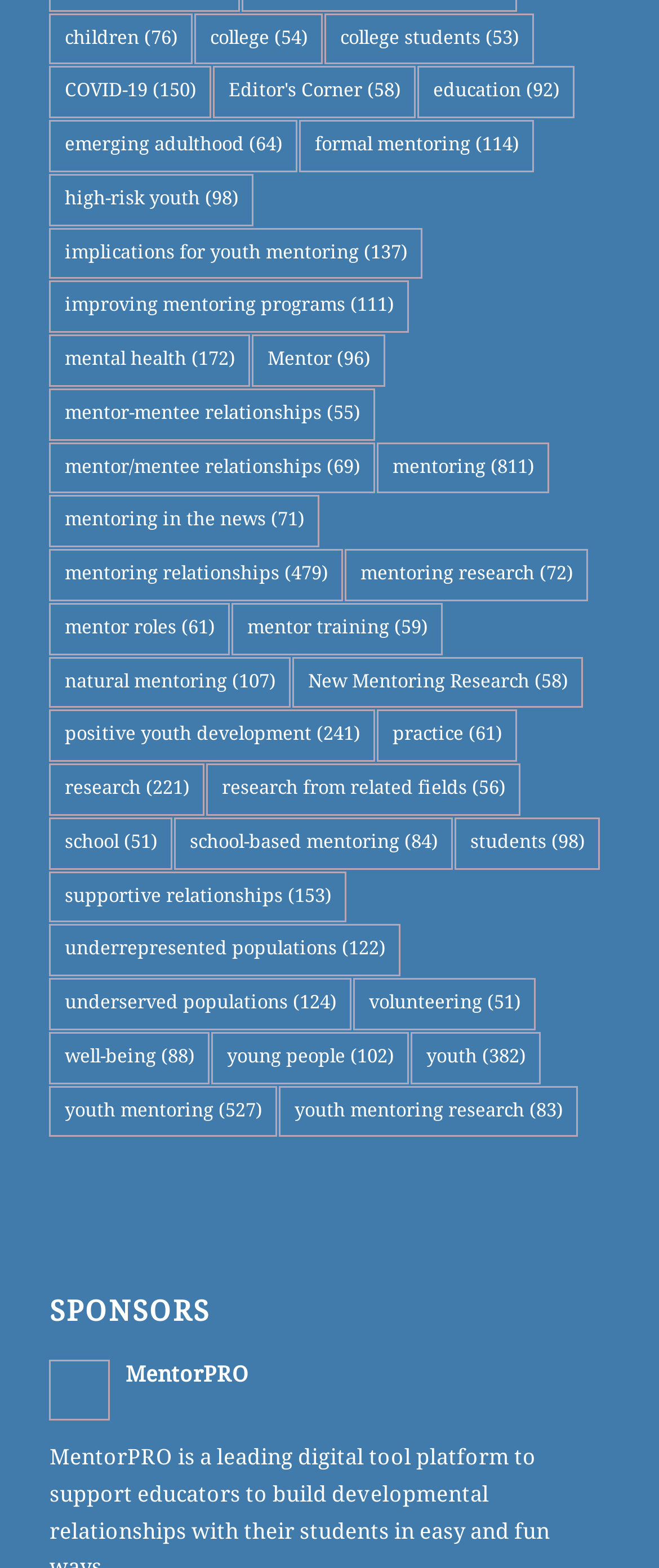Can you find the bounding box coordinates for the UI element given this description: "COVID-19 (150)"? Provide the coordinates as four float numbers between 0 and 1: [left, top, right, bottom].

[0.075, 0.042, 0.321, 0.075]